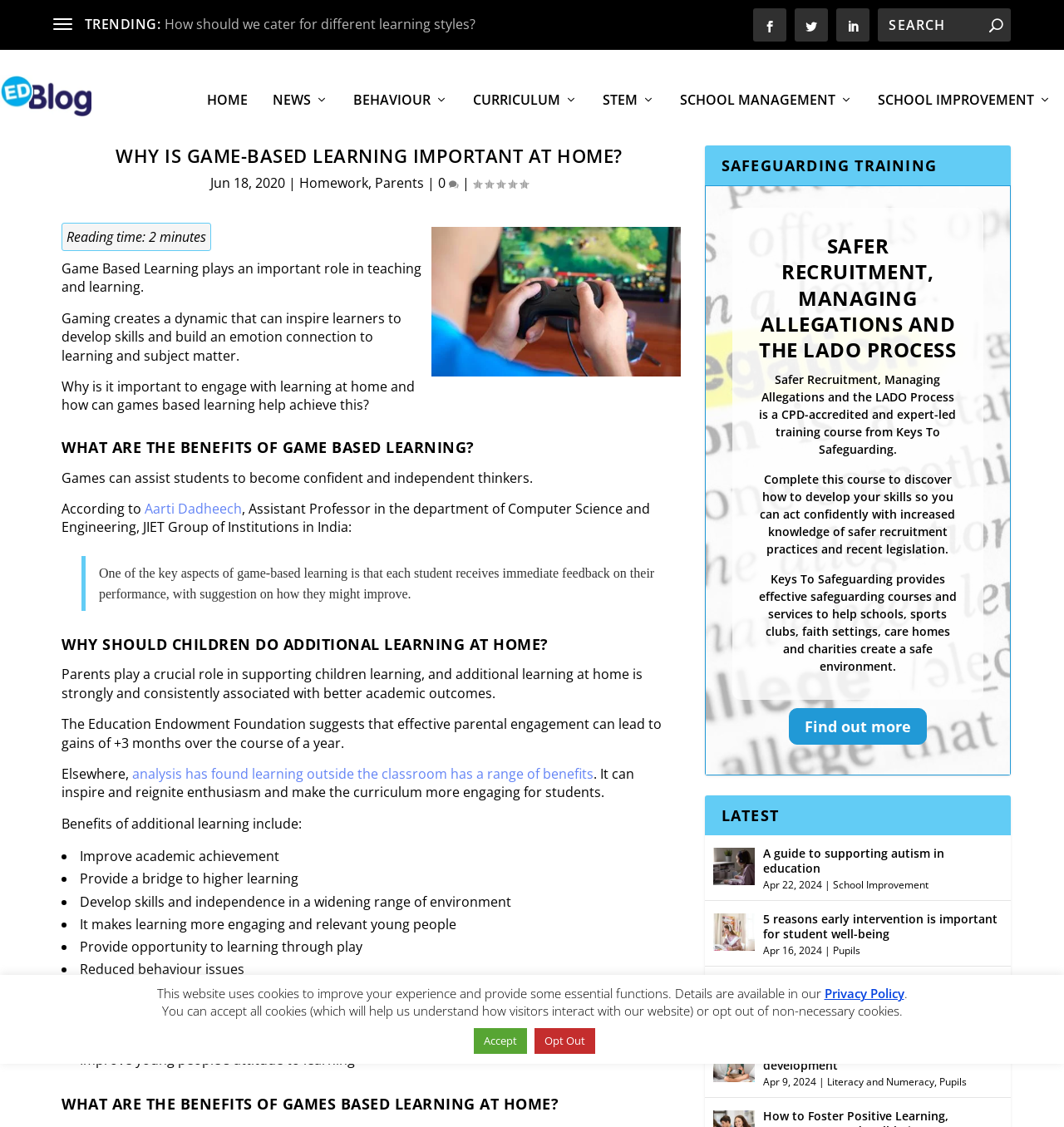For the element described, predict the bounding box coordinates as (top-left x, top-left y, bottom-right x, bottom-right y). All values should be between 0 and 1. Element description: Curriculum

[0.445, 0.075, 0.543, 0.118]